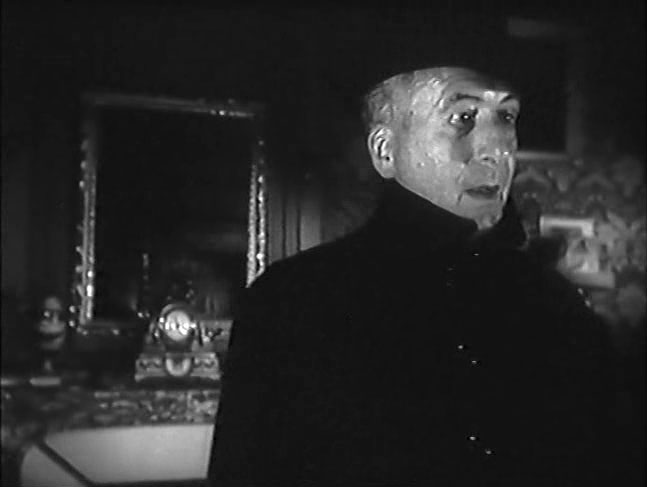What type of décor is visible in the background?
Carefully analyze the image and provide a thorough answer to the question.

The caption specifically mentions that the background reveals tasteful vintage décor, including an ornate mirror and various artifacts, which creates an ambiance reminiscent of the cinematic style of the mid-20th century.